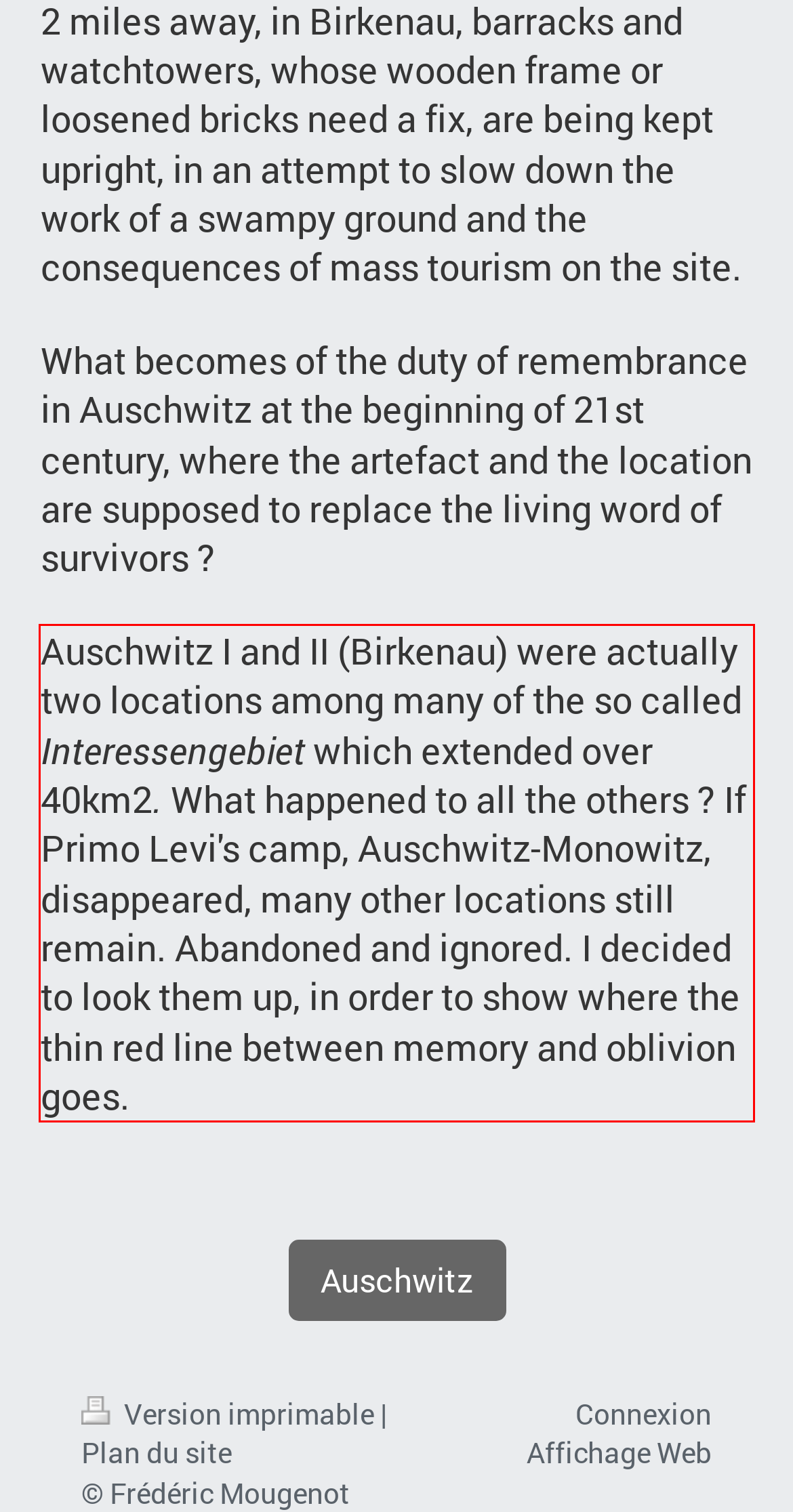Please examine the webpage screenshot and extract the text within the red bounding box using OCR.

Auschwitz I and II (Birkenau) were actually two locations among many of the so called Interessengebiet which extended over 40km2. What happened to all the others ? If Primo Levi's camp, Auschwitz-Monowitz, disappeared, many other locations still remain. Abandoned and ignored. I decided to look them up, in order to show where the thin red line between memory and oblivion goes.